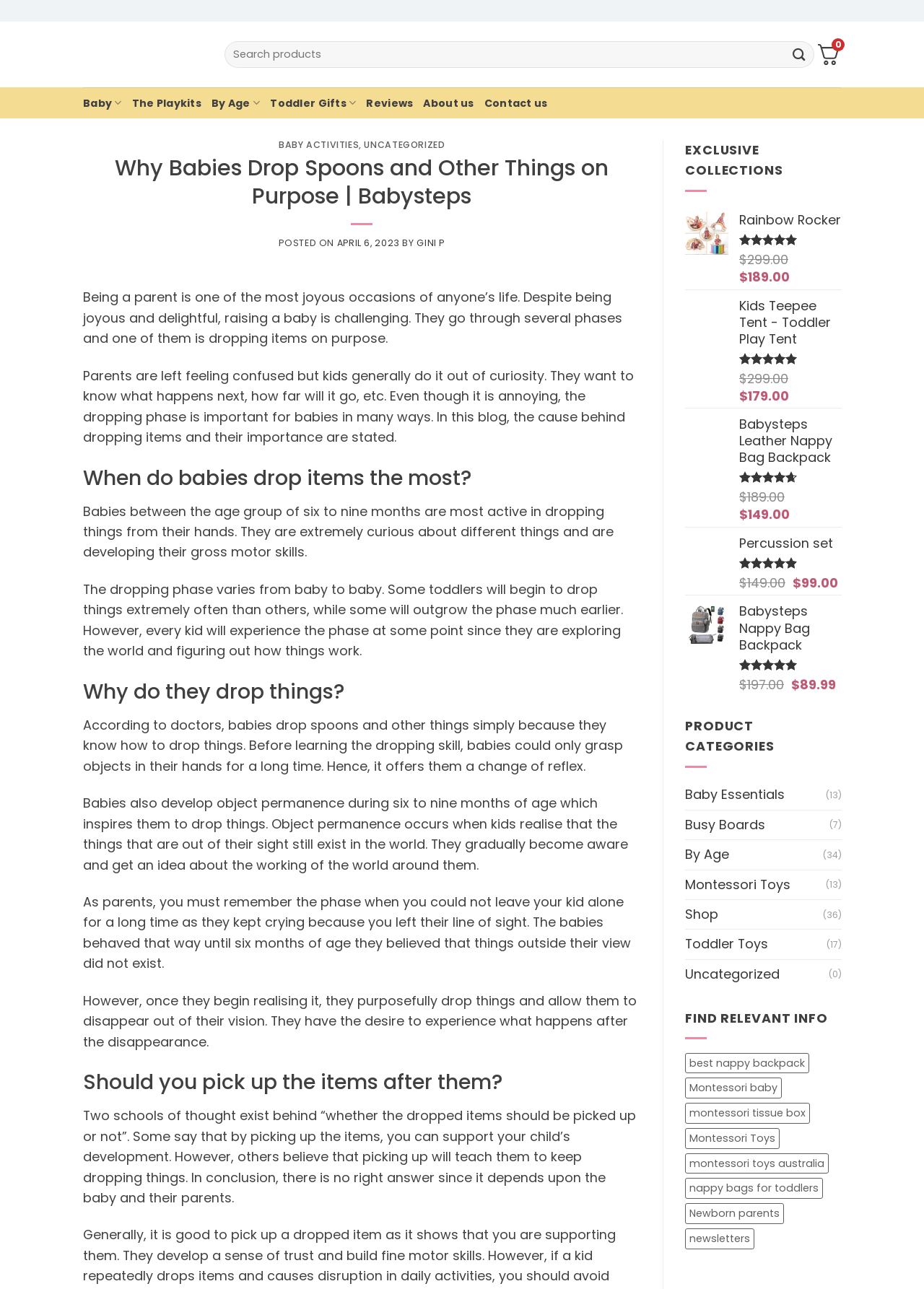Point out the bounding box coordinates of the section to click in order to follow this instruction: "Explore the 'Toddler Gifts' section".

[0.292, 0.069, 0.385, 0.091]